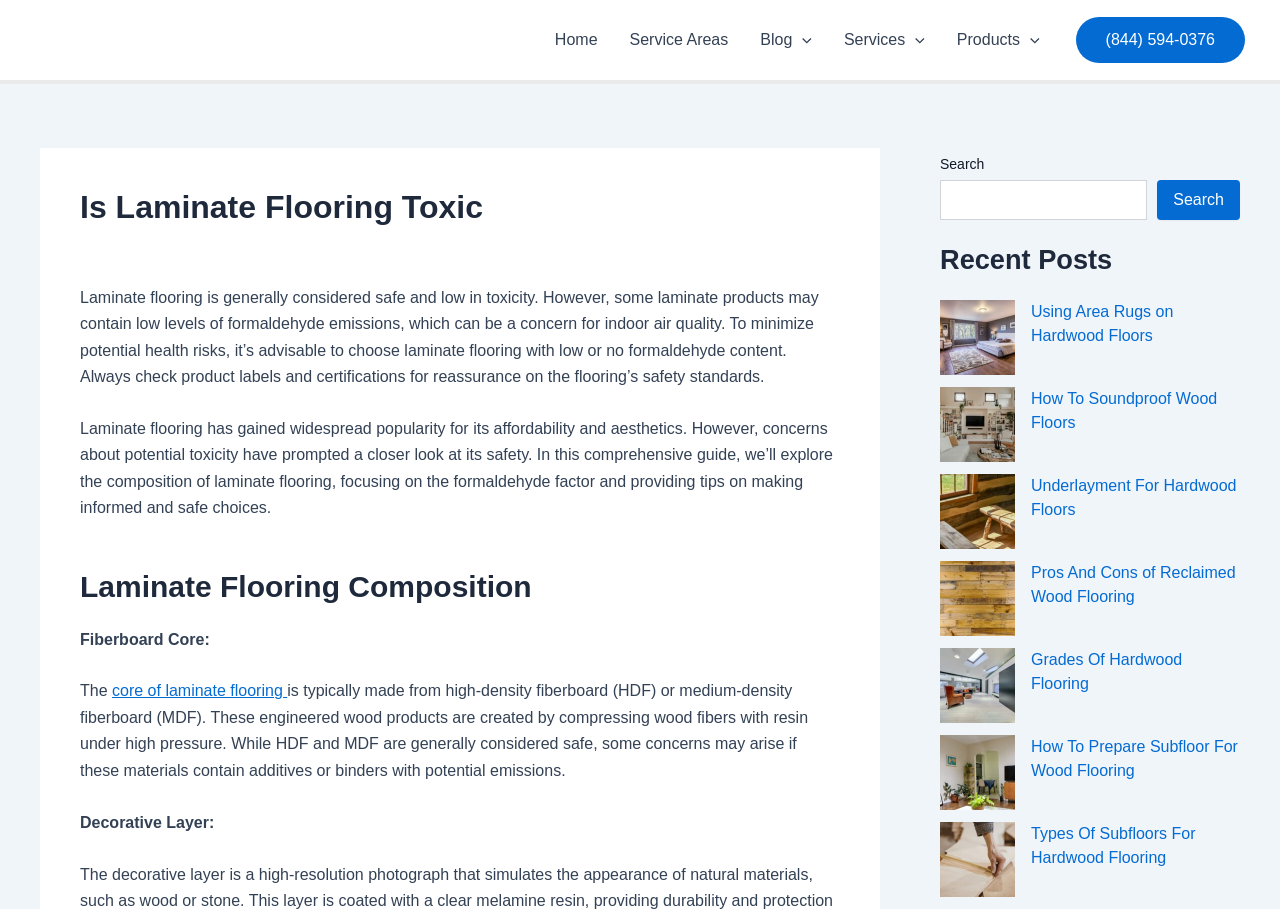What is the main topic of the webpage?
Look at the image and answer the question with a single word or phrase.

Laminate flooring toxicity